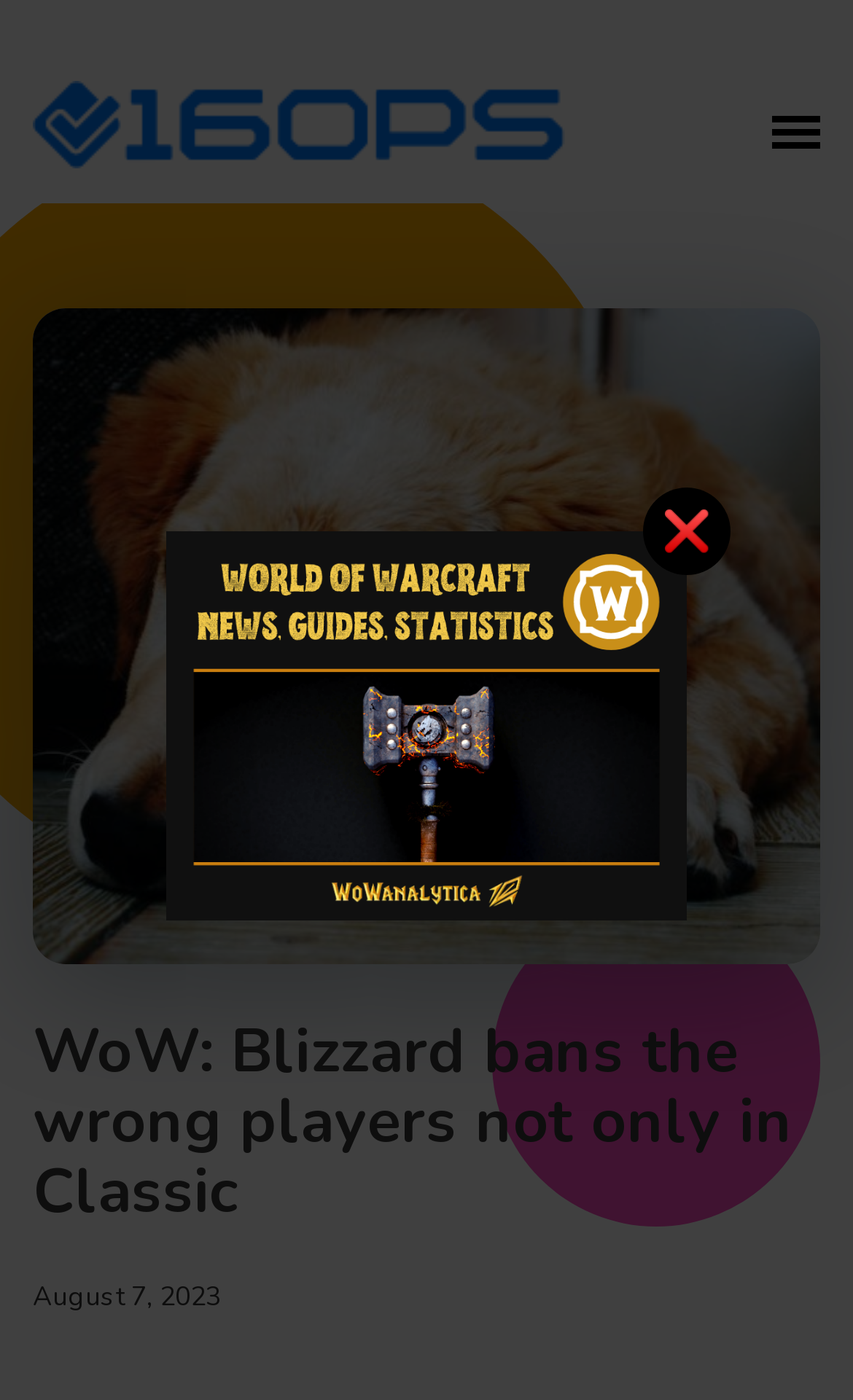Identify the bounding box coordinates for the UI element described as: "❌".

[0.772, 0.369, 0.874, 0.431]